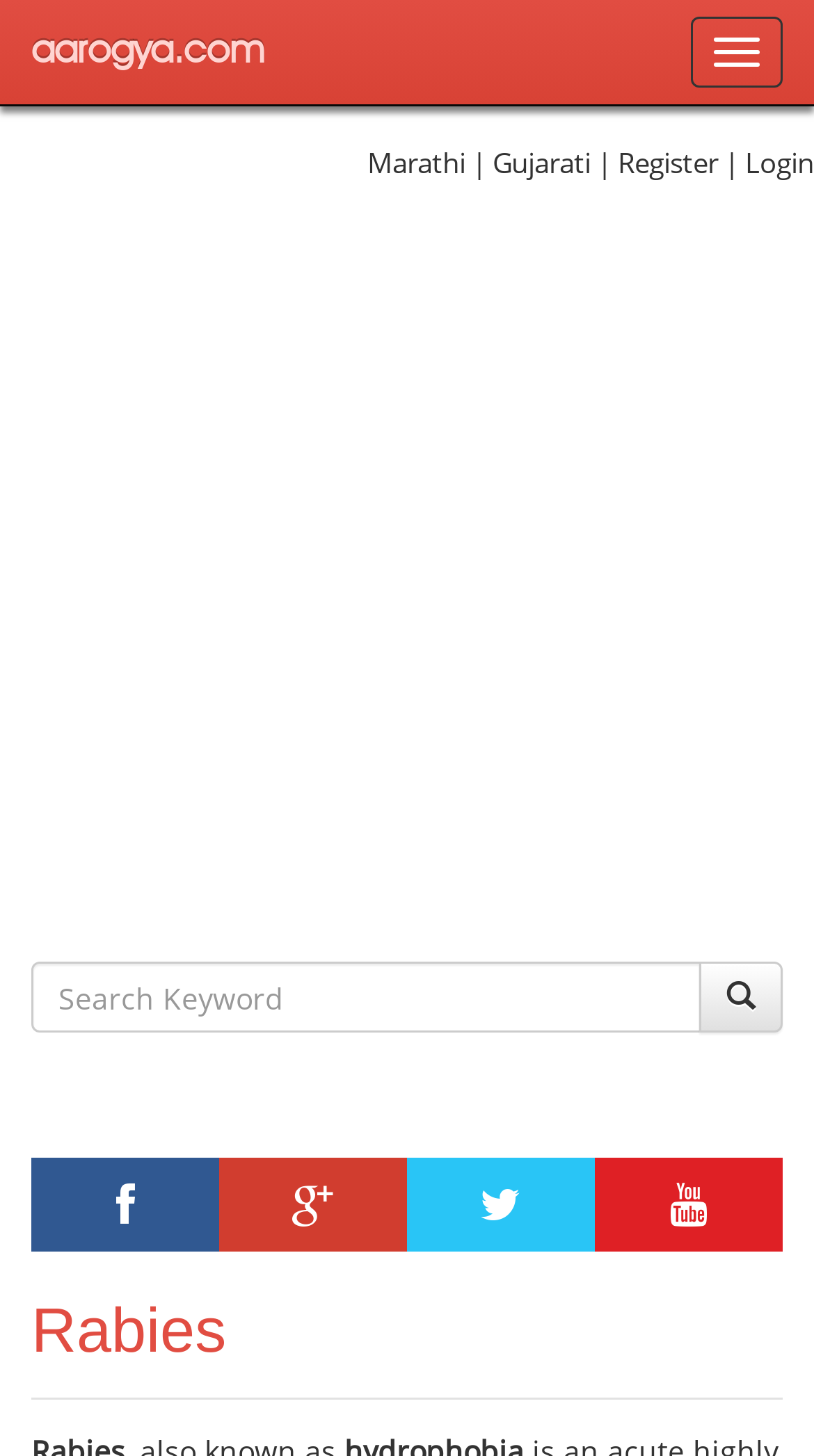Can you specify the bounding box coordinates for the region that should be clicked to fulfill this instruction: "Switch to Marathi language".

[0.451, 0.099, 0.572, 0.125]